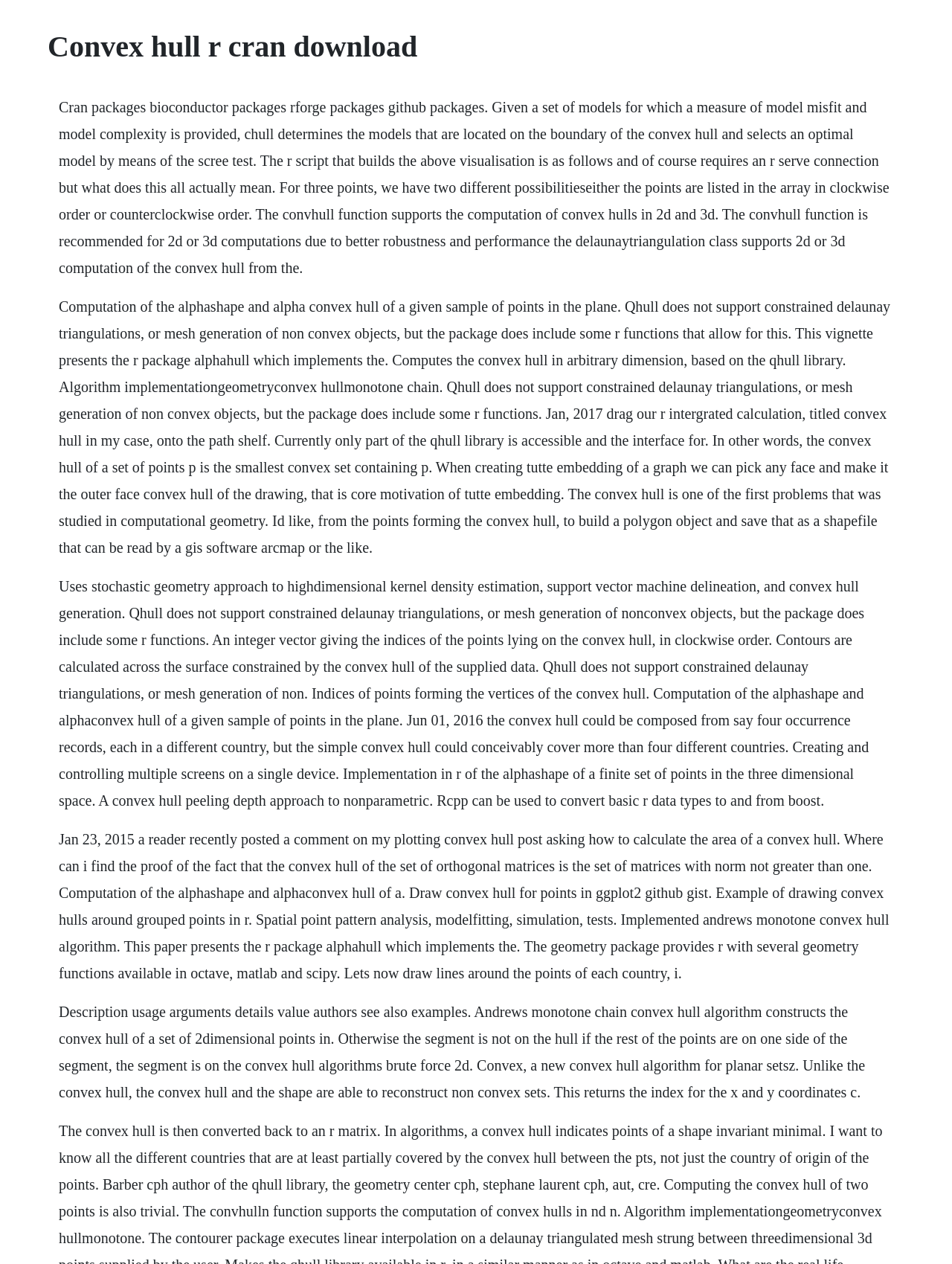Can you extract the headline from the webpage for me?

Convex hull r cran download